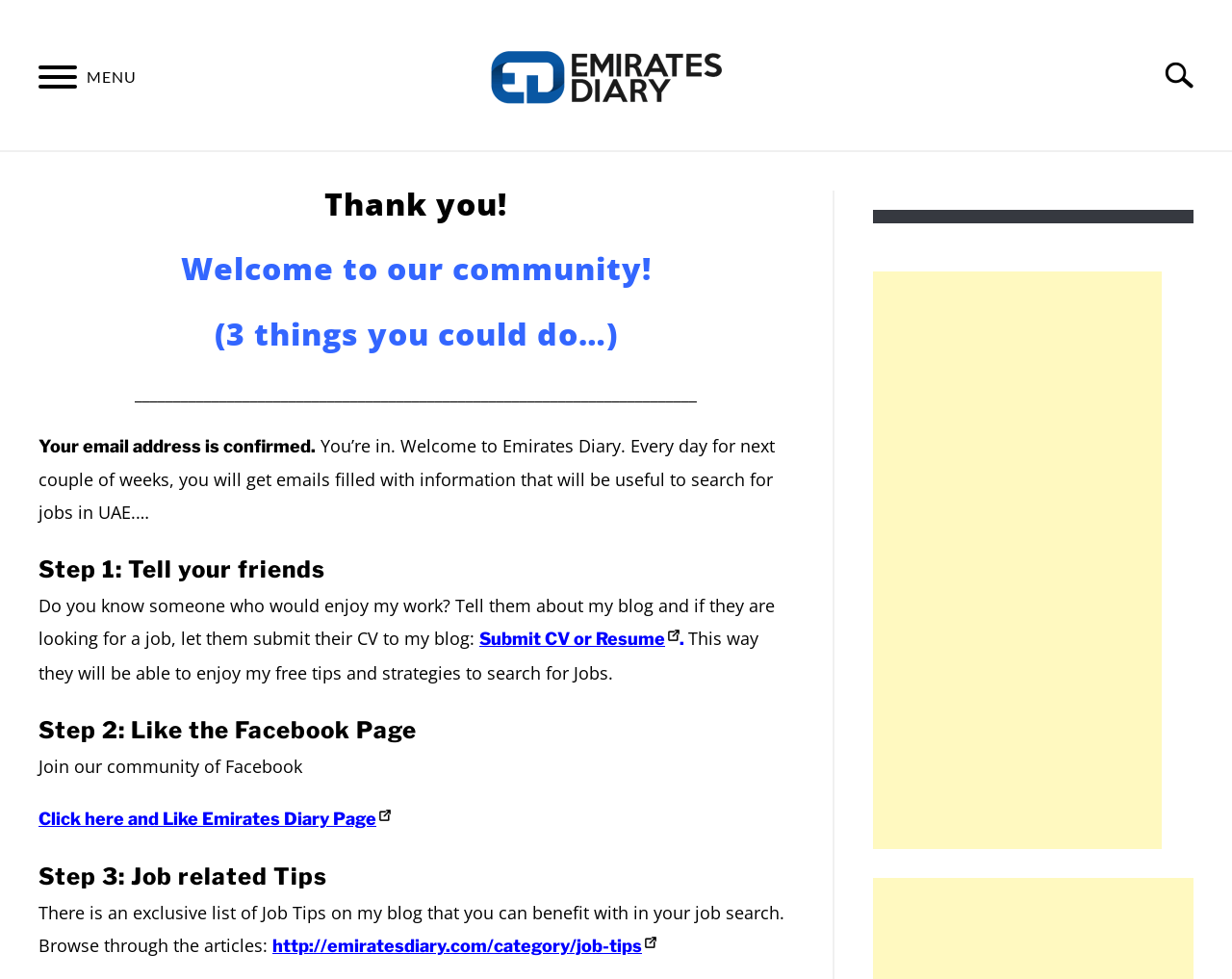Please predict the bounding box coordinates of the element's region where a click is necessary to complete the following instruction: "Go to the home page". The coordinates should be represented by four float numbers between 0 and 1, i.e., [left, top, right, bottom].

[0.354, 0.174, 0.42, 0.22]